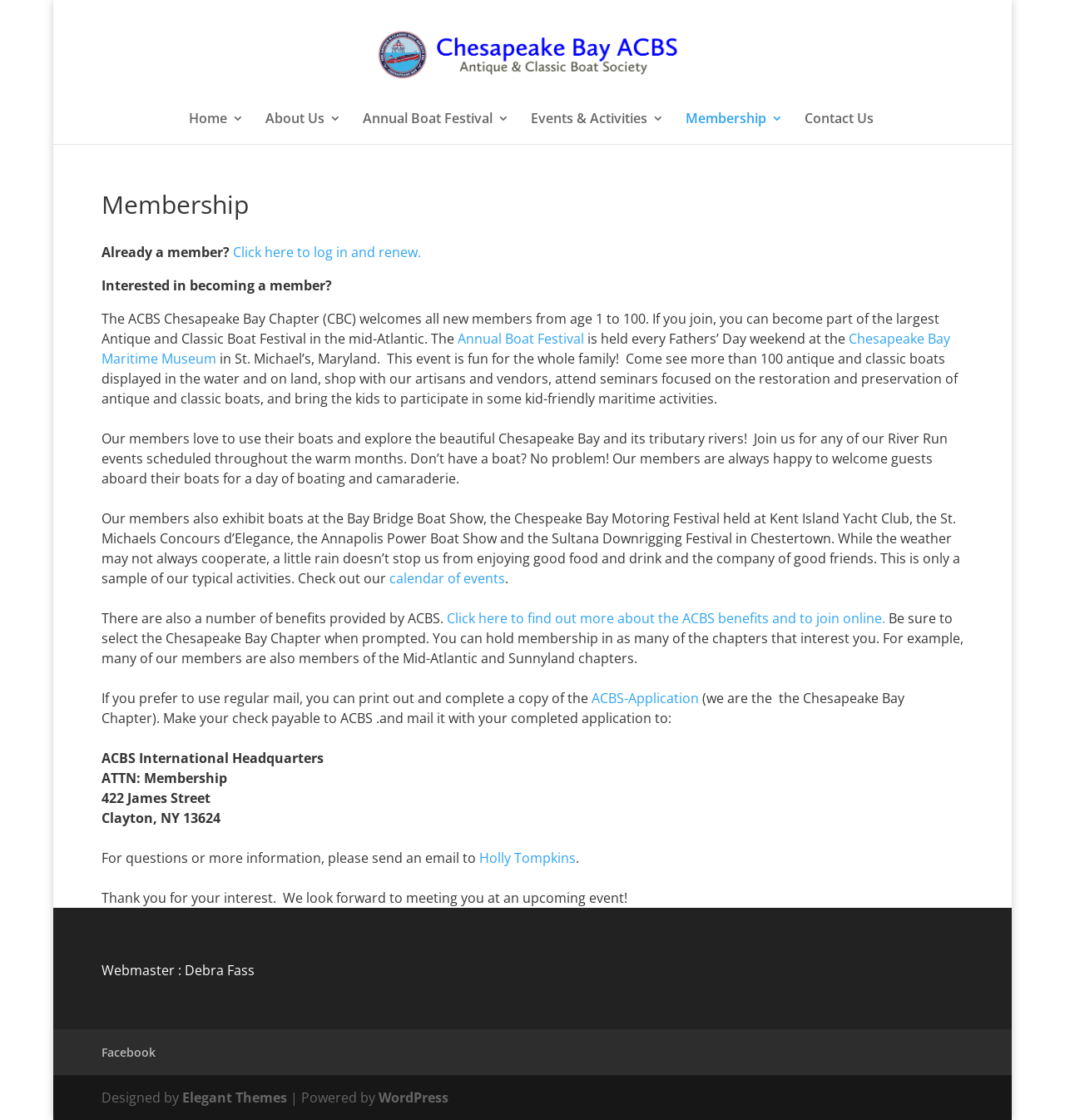Determine the bounding box coordinates of the clickable region to follow the instruction: "Click on the 'Facebook' link".

[0.095, 0.933, 0.146, 0.947]